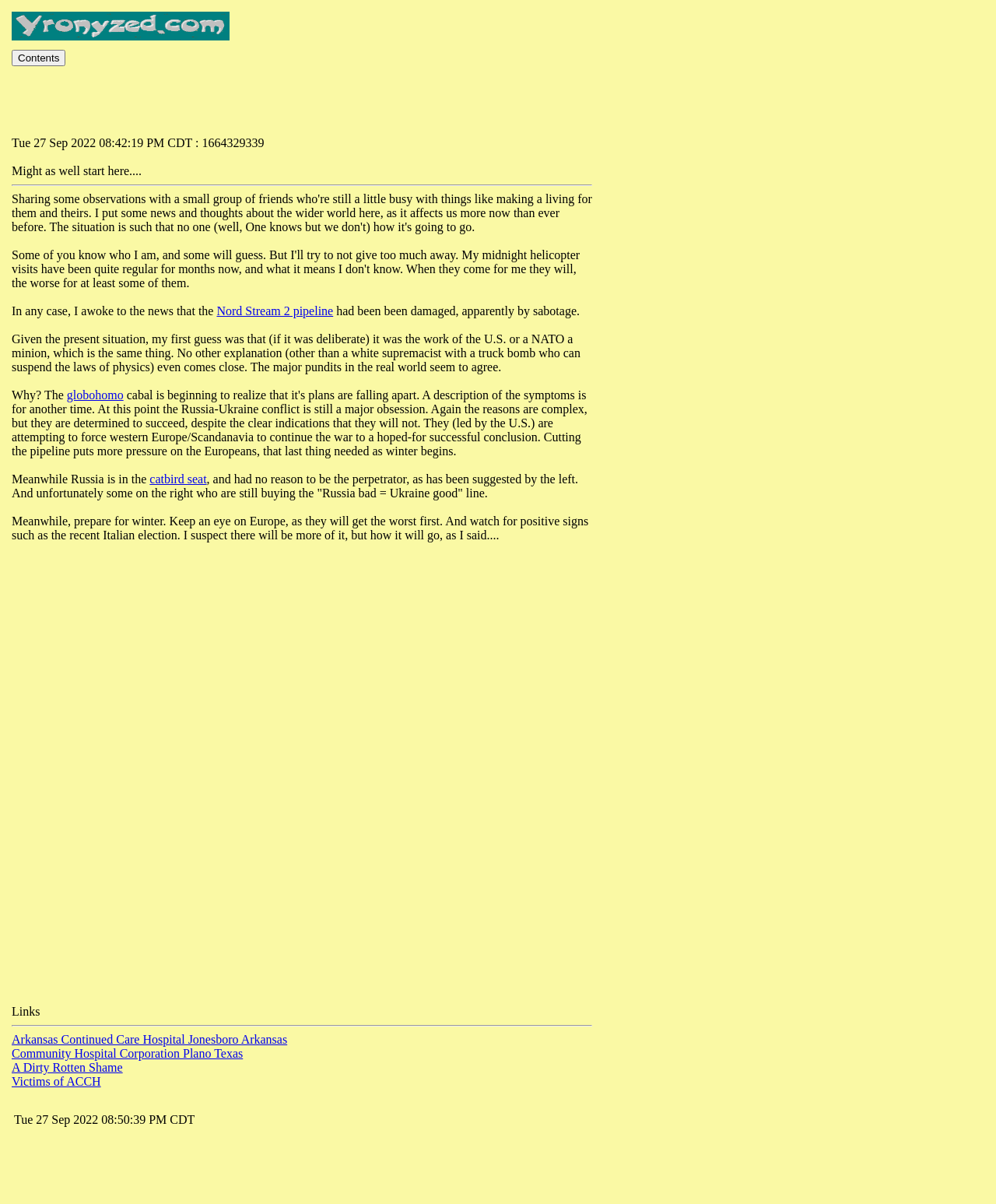Could you specify the bounding box coordinates for the clickable section to complete the following instruction: "Read the article about Nord Stream 2 pipeline"?

[0.218, 0.253, 0.335, 0.264]